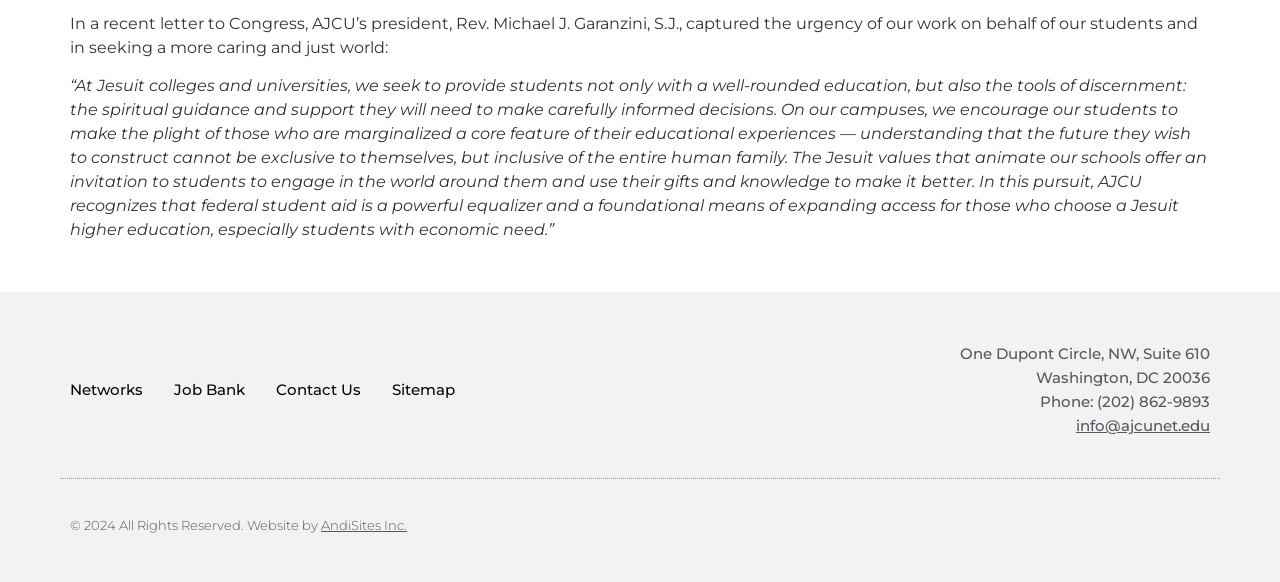What is the link to contact AJCU? Look at the image and give a one-word or short phrase answer.

info@ajcunet.edu